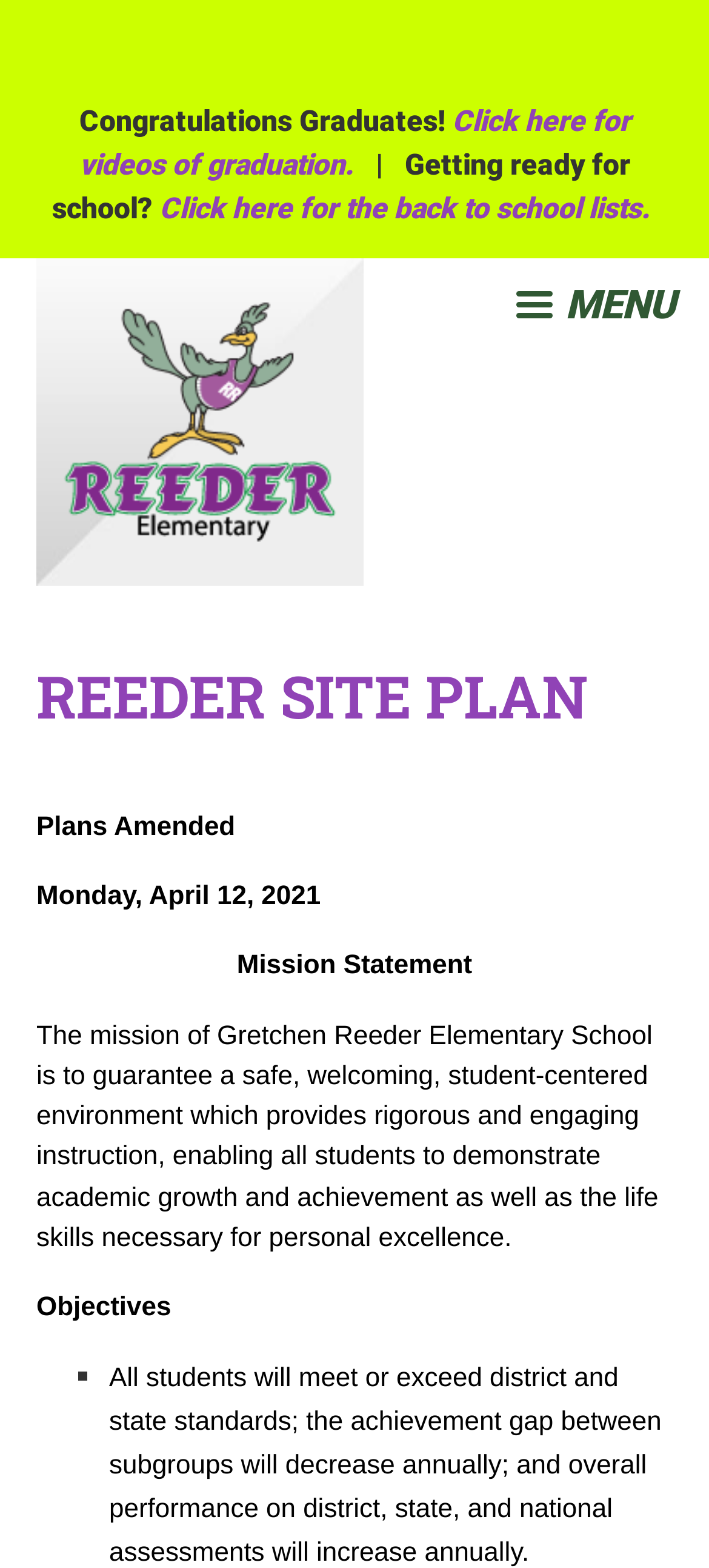What is the mission of the school?
Please use the image to provide a one-word or short phrase answer.

To guarantee a safe, welcoming, student-centered environment